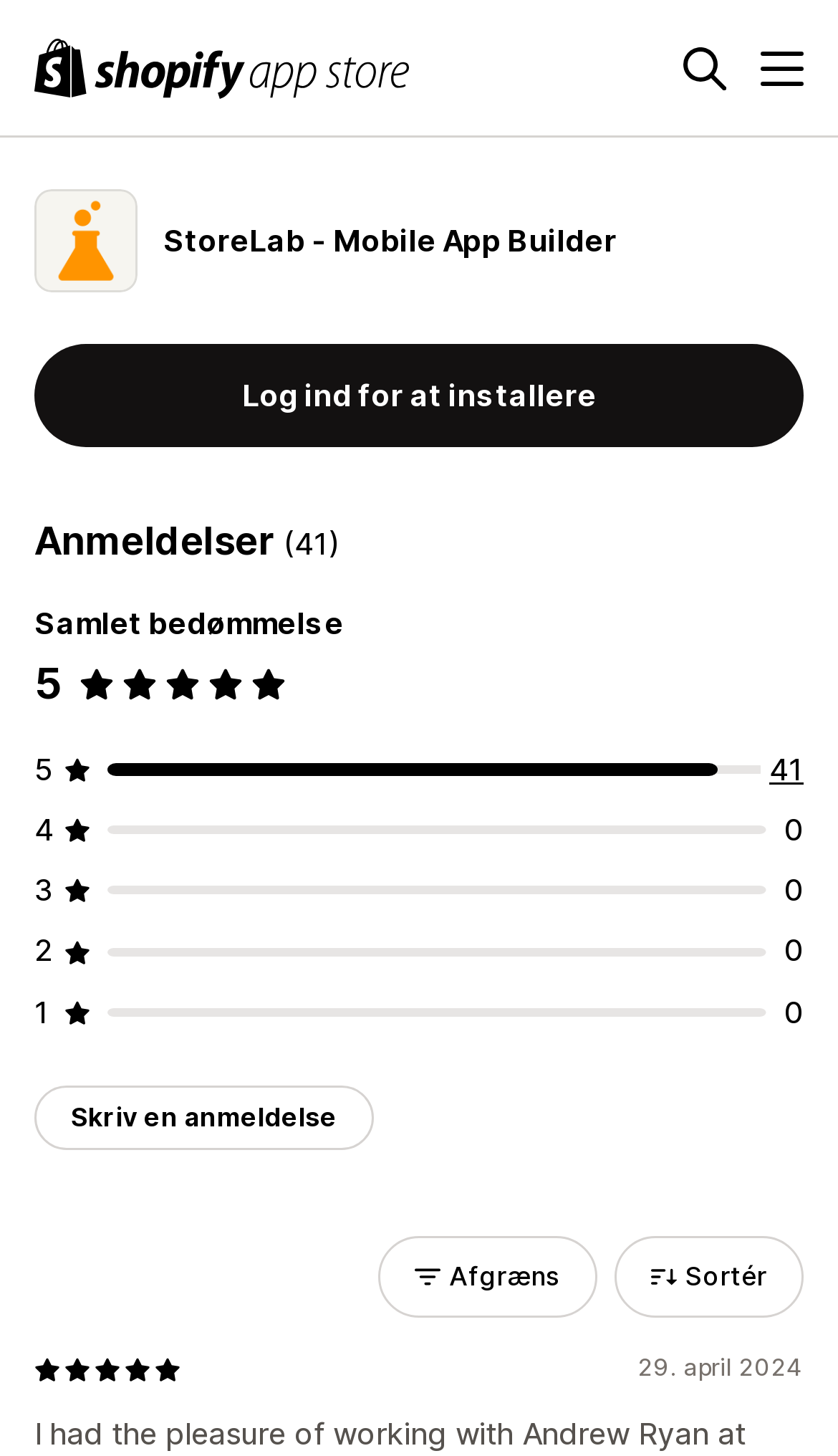Answer the question below using just one word or a short phrase: 
How many reviews are there in total?

41